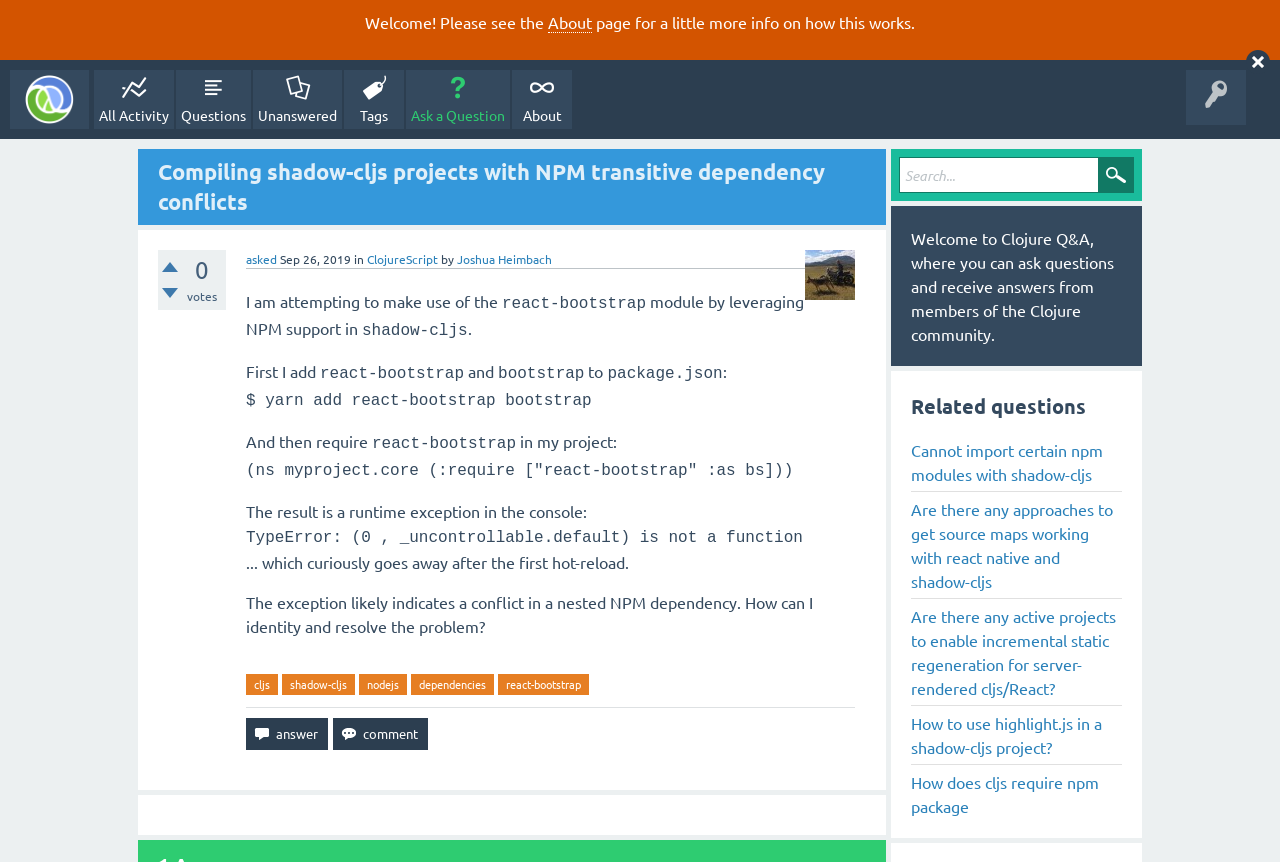Describe every aspect of the webpage in a detailed manner.

This webpage is a question and answer page on Clojure Q&A, a platform where users can ask questions and receive answers from the Clojure community. At the top of the page, there is a navigation bar with links to "About", "All Activity", "Questions", "Unanswered", "Tags", and "Ask a Question". Below the navigation bar, there is a heading that reads "Compiling shadow-cljs projects with NPM transitive dependency conflicts".

The main content of the page is a question asked by a user, which is divided into several paragraphs. The question is about attempting to use the react-bootstrap module with NPM support in shadow-cljs and encountering a runtime exception. The user provides details about the steps they took, including adding react-bootstrap to their package.json file and requiring it in their project. The user also mentions that the exception goes away after the first hot-reload.

Below the question, there are several links to related tags, including "cljs", "shadow-cljs", "nodejs", "dependencies", and "react-bootstrap". There are also two buttons, "answer" and "comment", allowing users to respond to the question.

On the right side of the page, there is a search bar with a "Search" button. Below the search bar, there is a welcome message and a list of related questions, each with a link to the question page.

At the bottom of the page, there are several links to other questions on the platform, including "Cannot import certain npm modules with shadow-cljs", "Are there any approaches to get source maps working with react native and shadow-cljs", and "How to use highlight.js in a shadow-cljs project?".